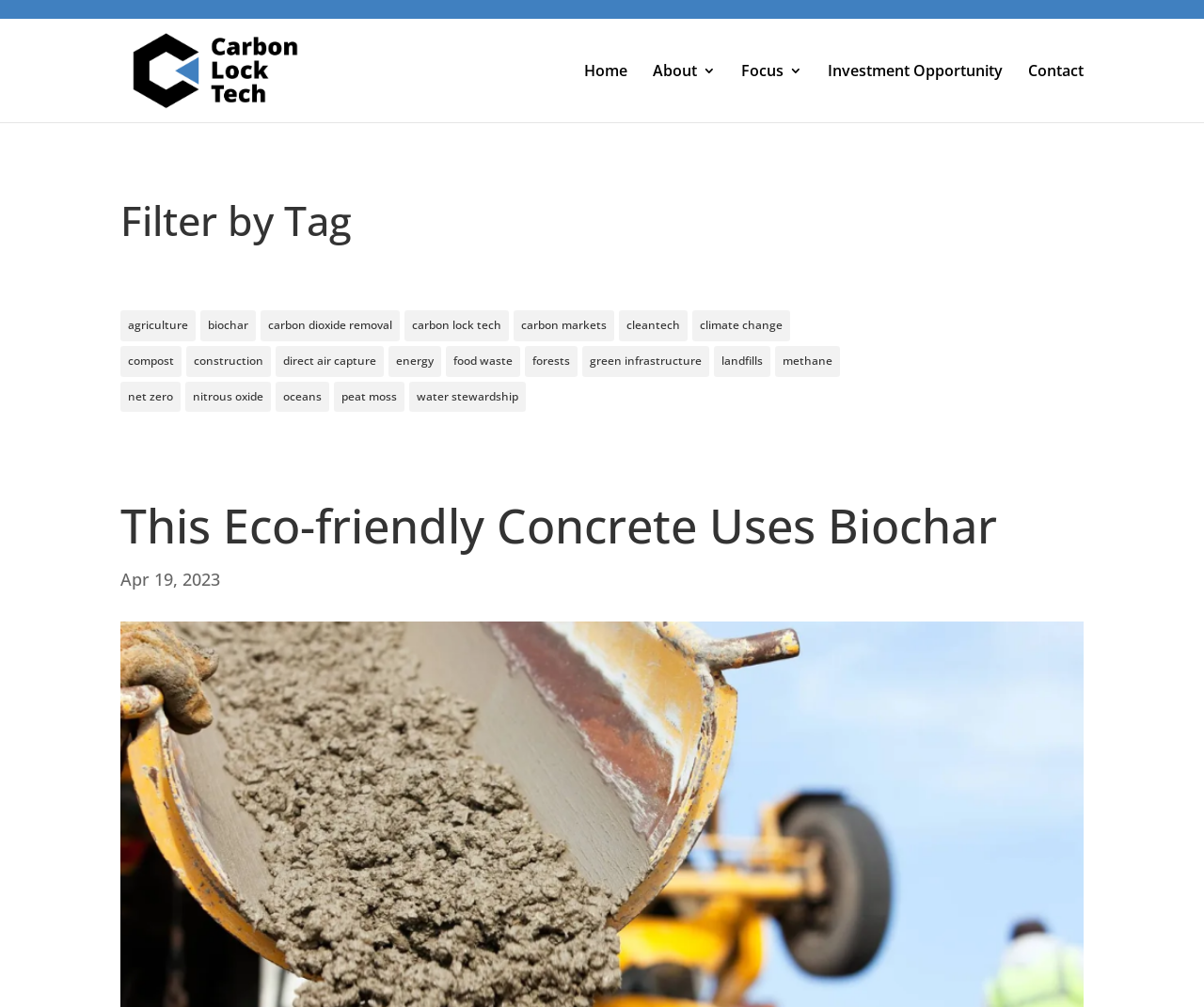Explain in detail what is displayed on the webpage.

The webpage appears to be an article about eco-friendly concrete that uses biochar, with a focus on Washington State University researchers' engineering efforts. At the top, there is a logo or icon for "Carbon Lock Tech" accompanied by a link to the same name. Below this, there are navigation links to "Home", "About 3", "Investment Opportunity", and "Contact", which are aligned horizontally across the top of the page.

On the left side, there is a filter section with a heading "Filter by Tag" and a list of links to various topics, including "agriculture", "biochar", "carbon dioxide removal", and others. These links are stacked vertically and take up a significant portion of the left side of the page.

The main content of the article is headed by a title "This Eco-friendly Concrete Uses Biochar" and is accompanied by a date "Apr 19, 2023". The article text is not explicitly described in the accessibility tree, but it likely occupies the majority of the page's content area.